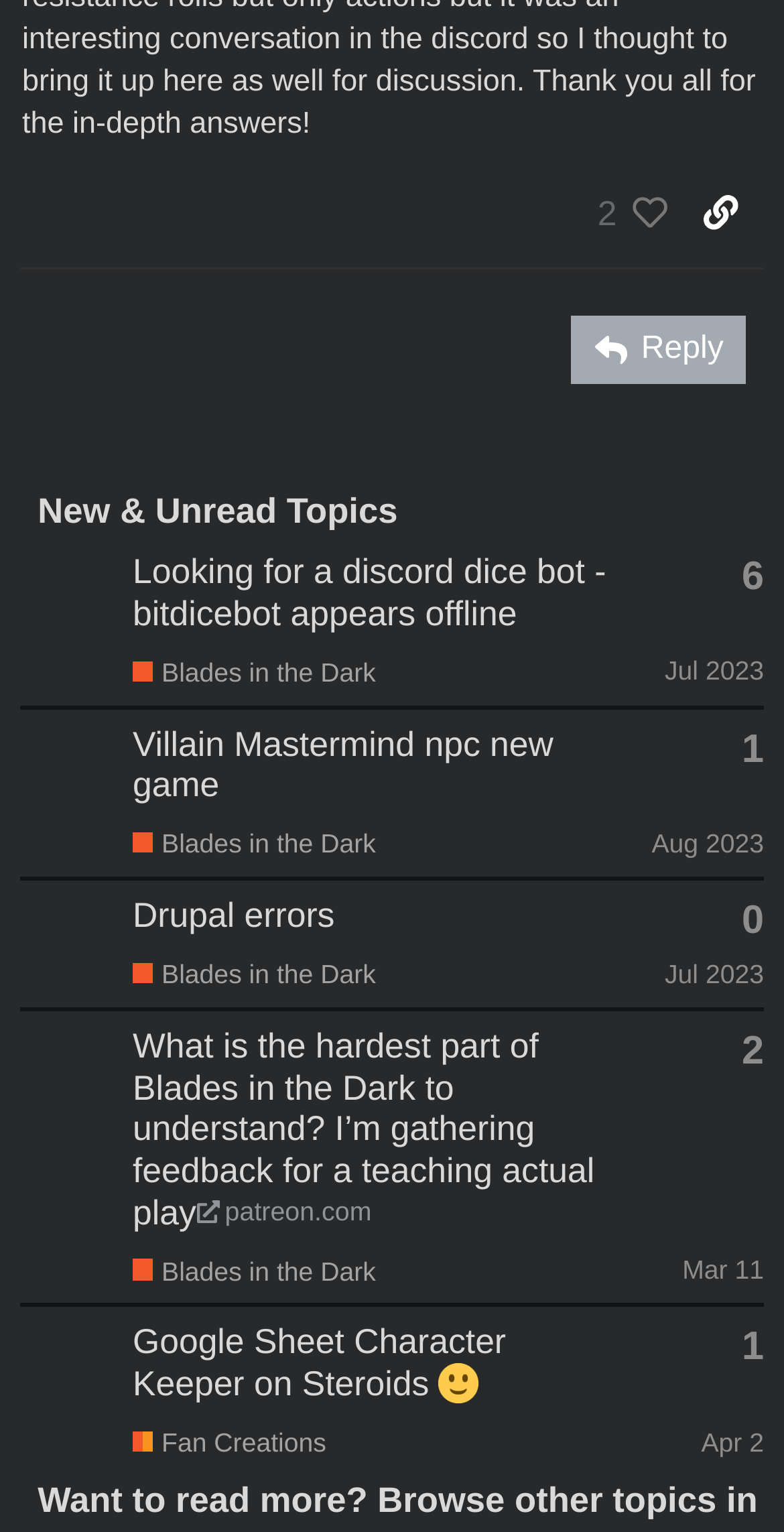Find the bounding box coordinates of the area to click in order to follow the instruction: "Reply to the post".

[0.729, 0.206, 0.952, 0.25]